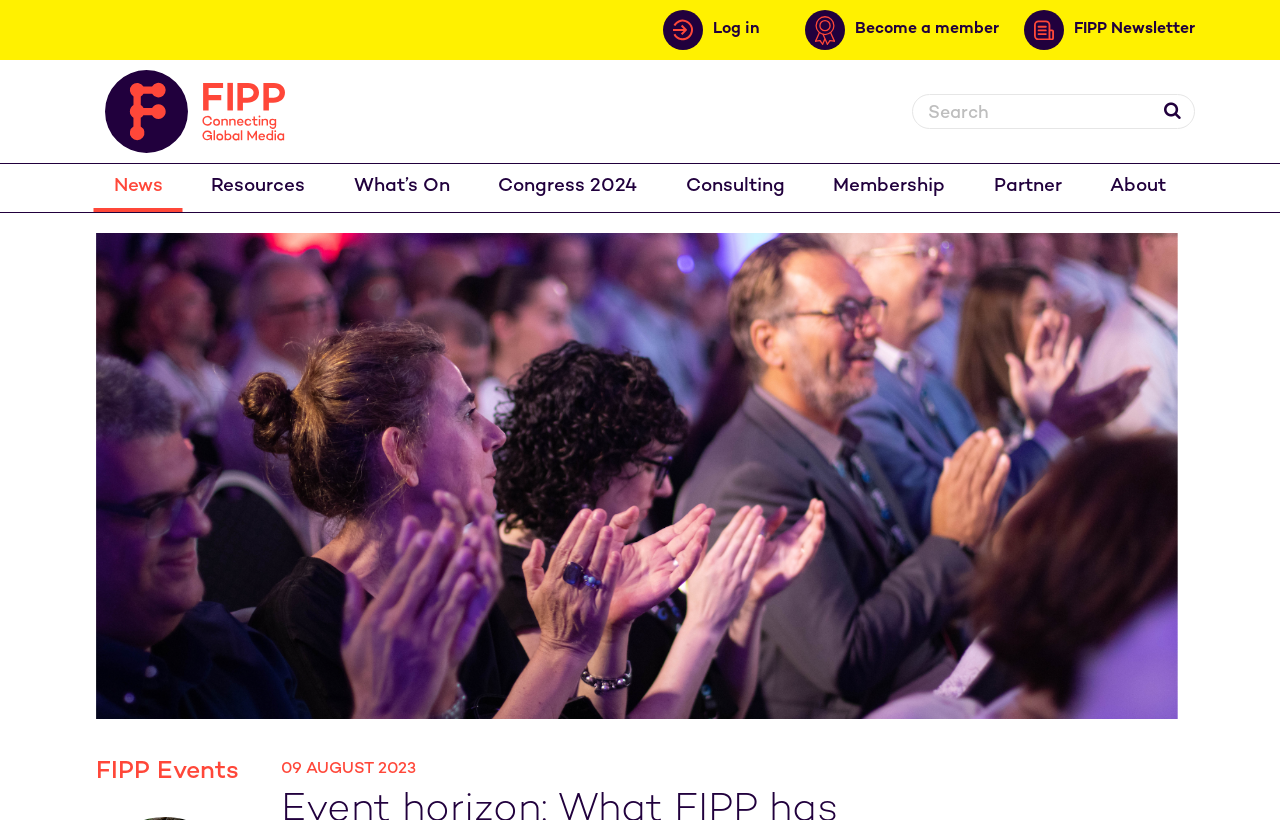Pinpoint the bounding box coordinates of the element that must be clicked to accomplish the following instruction: "Go to the 'Home' page". The coordinates should be in the format of four float numbers between 0 and 1, i.e., [left, top, right, bottom].

None